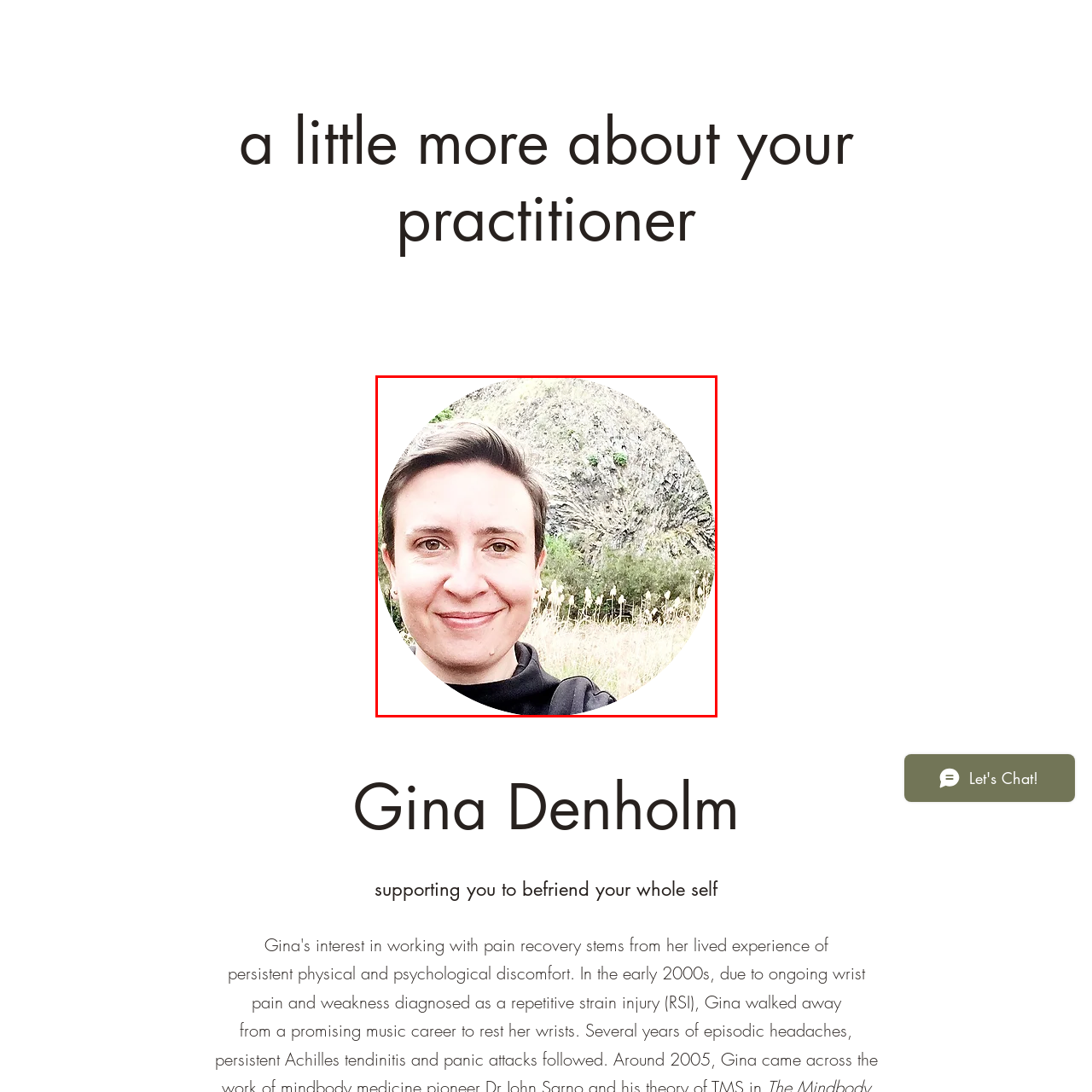What is the theme of the image?
Check the image encapsulated by the red bounding box and answer the question comprehensively.

The theme of the image can be inferred as personal connection and self-acceptance because of the accompanying text on the webpage, which suggests a supportive journey towards befriending one's whole self, and the serene environment depicted in the image, which complements the individual's positive expression.